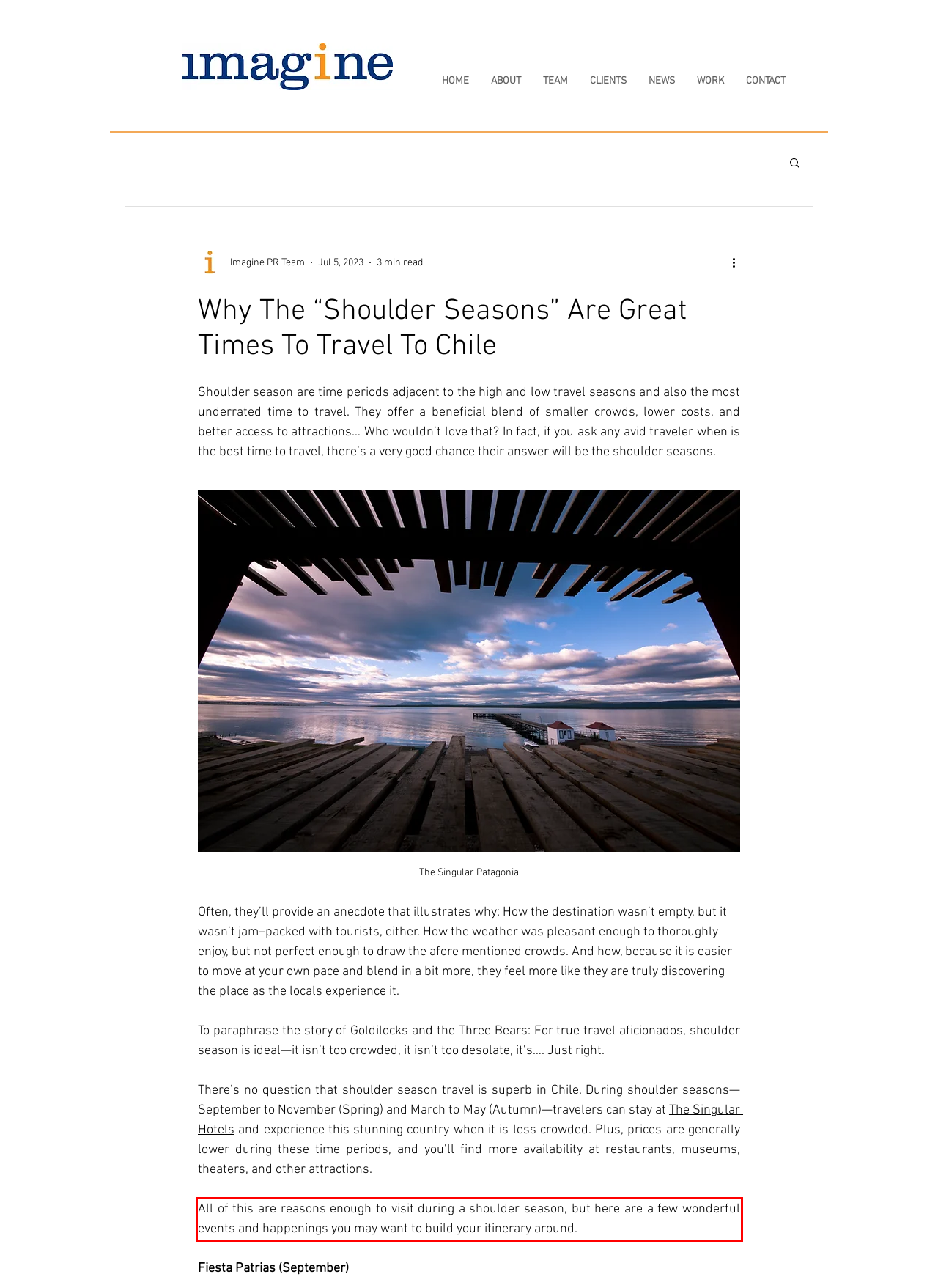Within the screenshot of a webpage, identify the red bounding box and perform OCR to capture the text content it contains.

All of this are reasons enough to visit during a shoulder season, but here are a few wonderful events and happenings you may want to build your itinerary around.